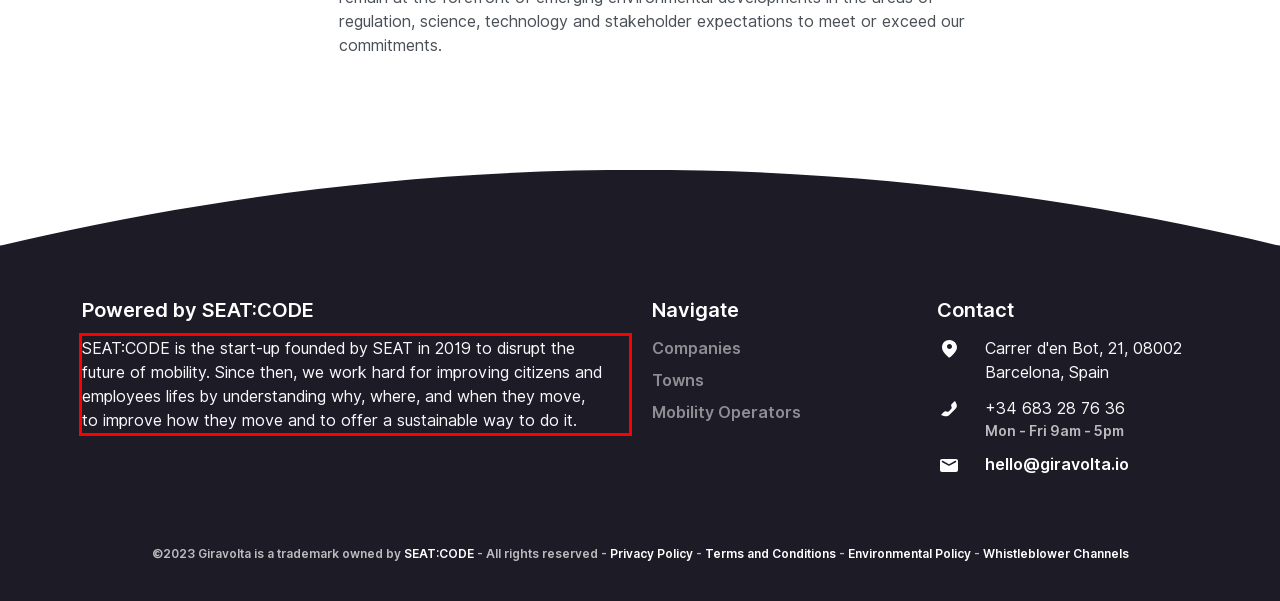In the screenshot of the webpage, find the red bounding box and perform OCR to obtain the text content restricted within this red bounding box.

SEAT:CODE is the start-up founded by SEAT in 2019 to disrupt the future of mobility. Since then, we work hard for improving citizens and employees lifes by understanding why, where, and when they move, to improve how they move and to offer a sustainable way to do it.